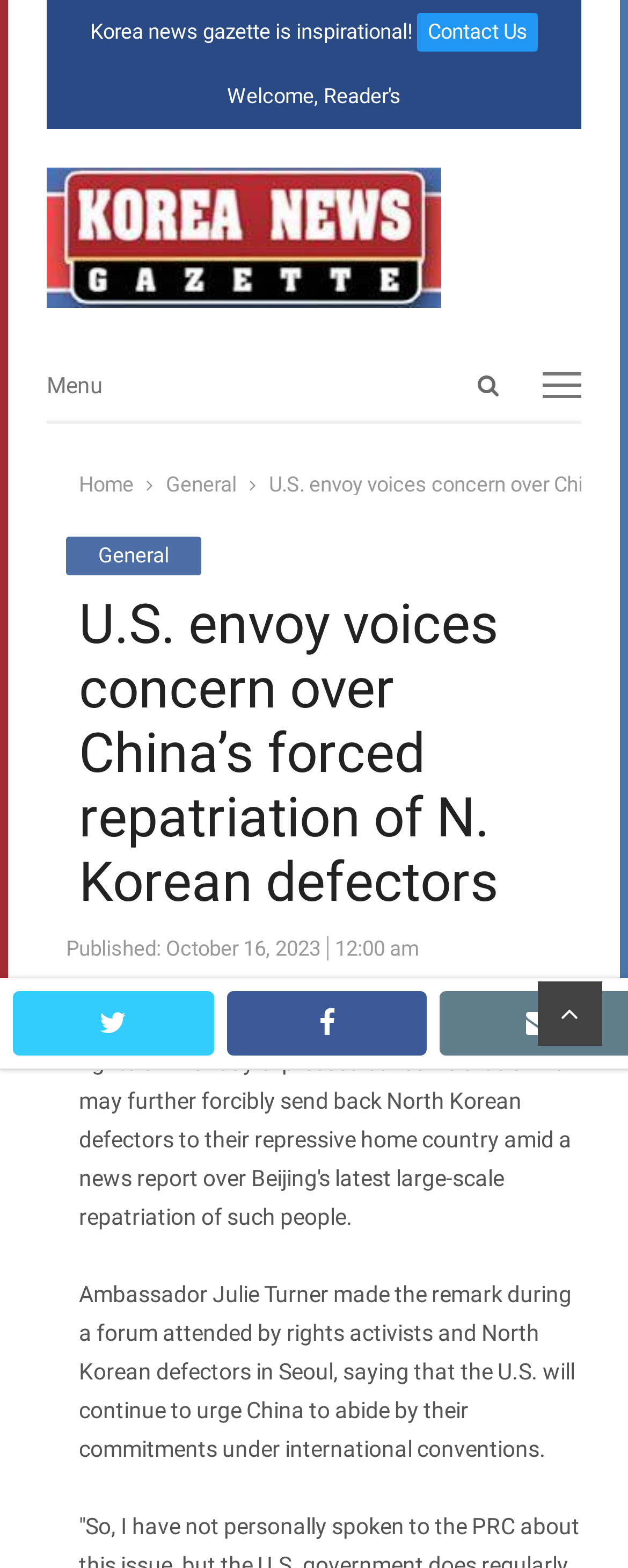Extract the main title from the webpage.

U.S. envoy voices concern over China’s forced repatriation of N. Korean defectors